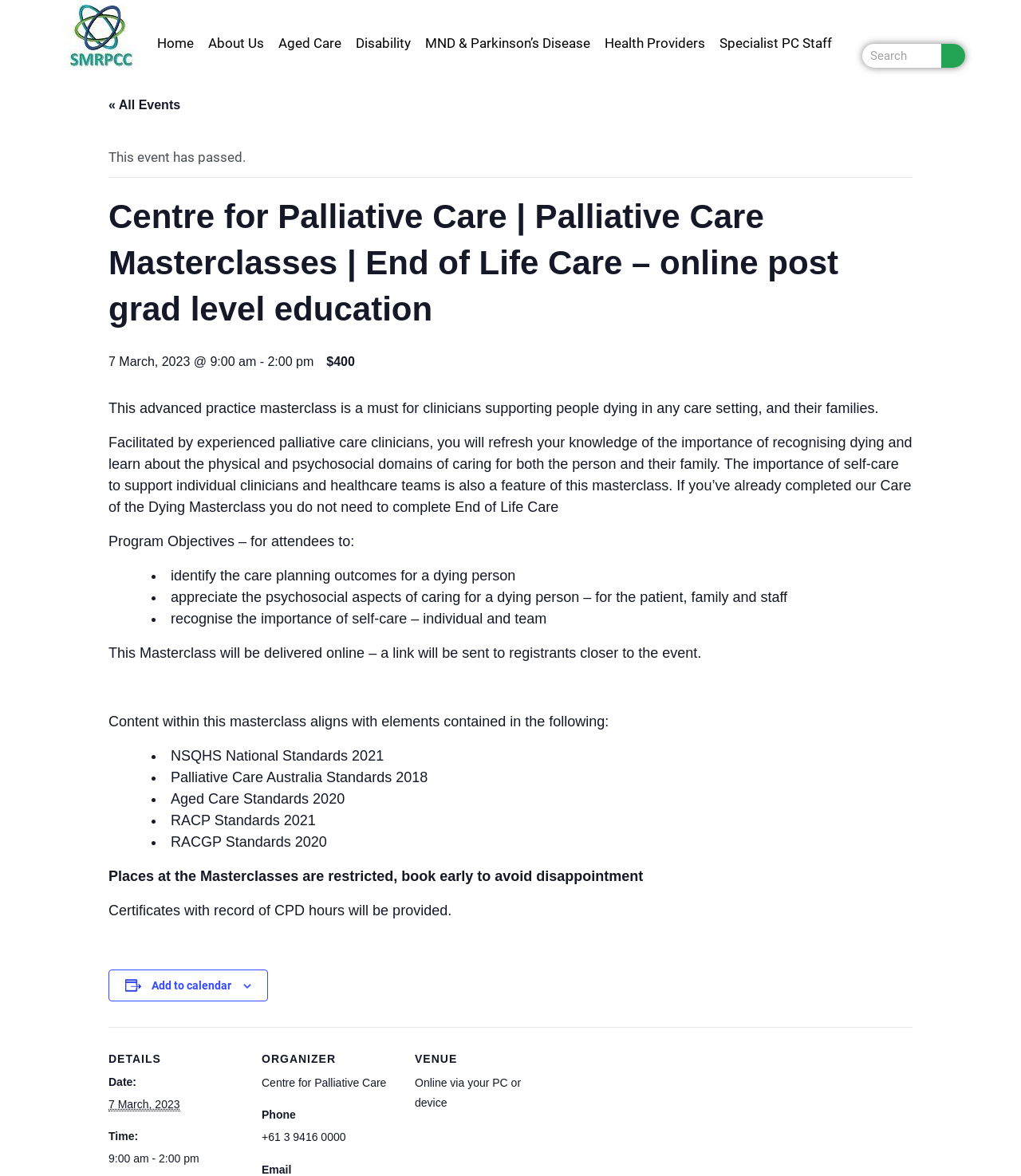Specify the bounding box coordinates for the region that must be clicked to perform the given instruction: "Search for something".

[0.845, 0.037, 0.945, 0.058]